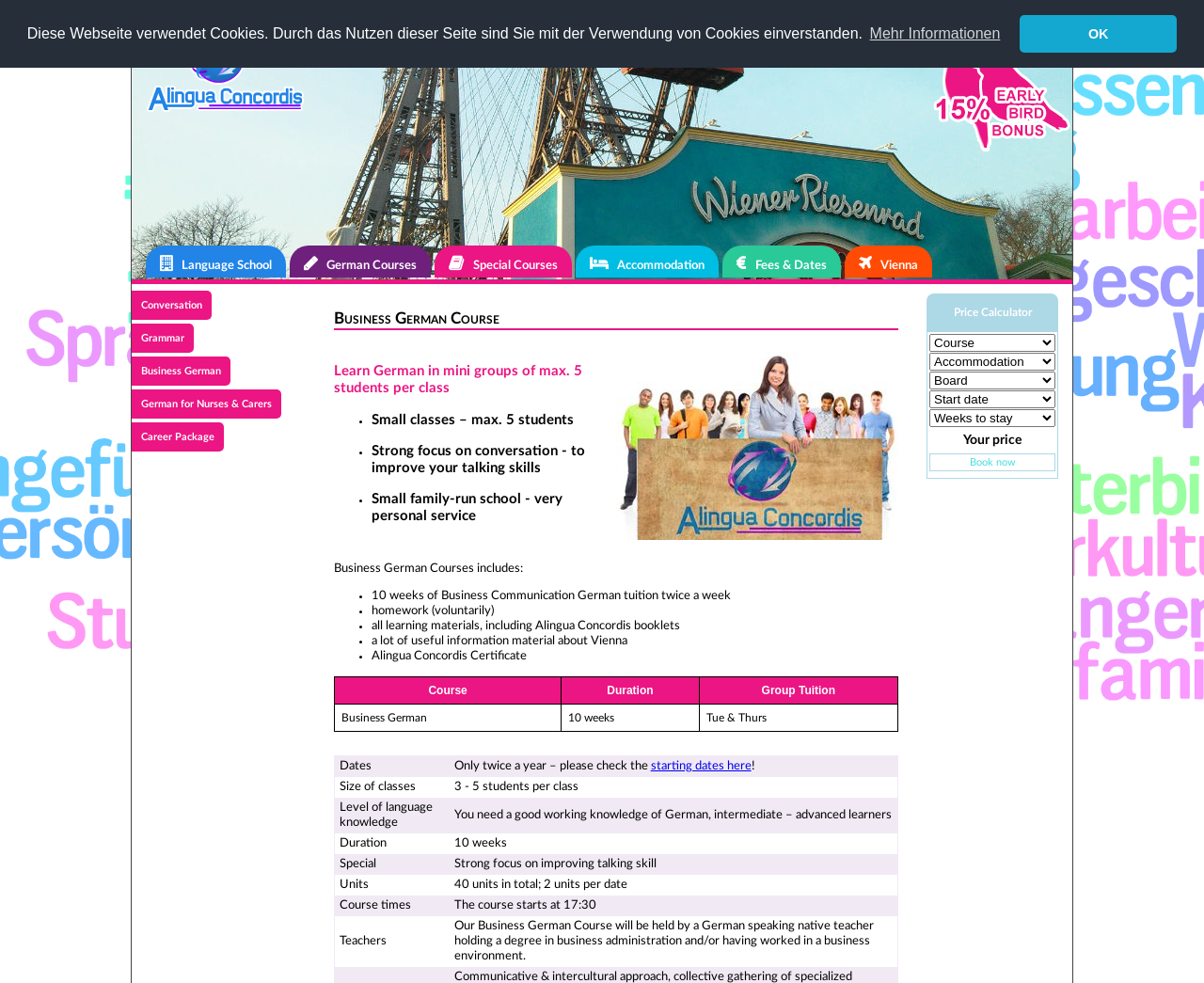Return the bounding box coordinates of the UI element that corresponds to this description: "parent_node: en title="zur Startseite"". The coordinates must be given as four float numbers in the range of 0 and 1, [left, top, right, bottom].

[0.773, 0.021, 0.891, 0.165]